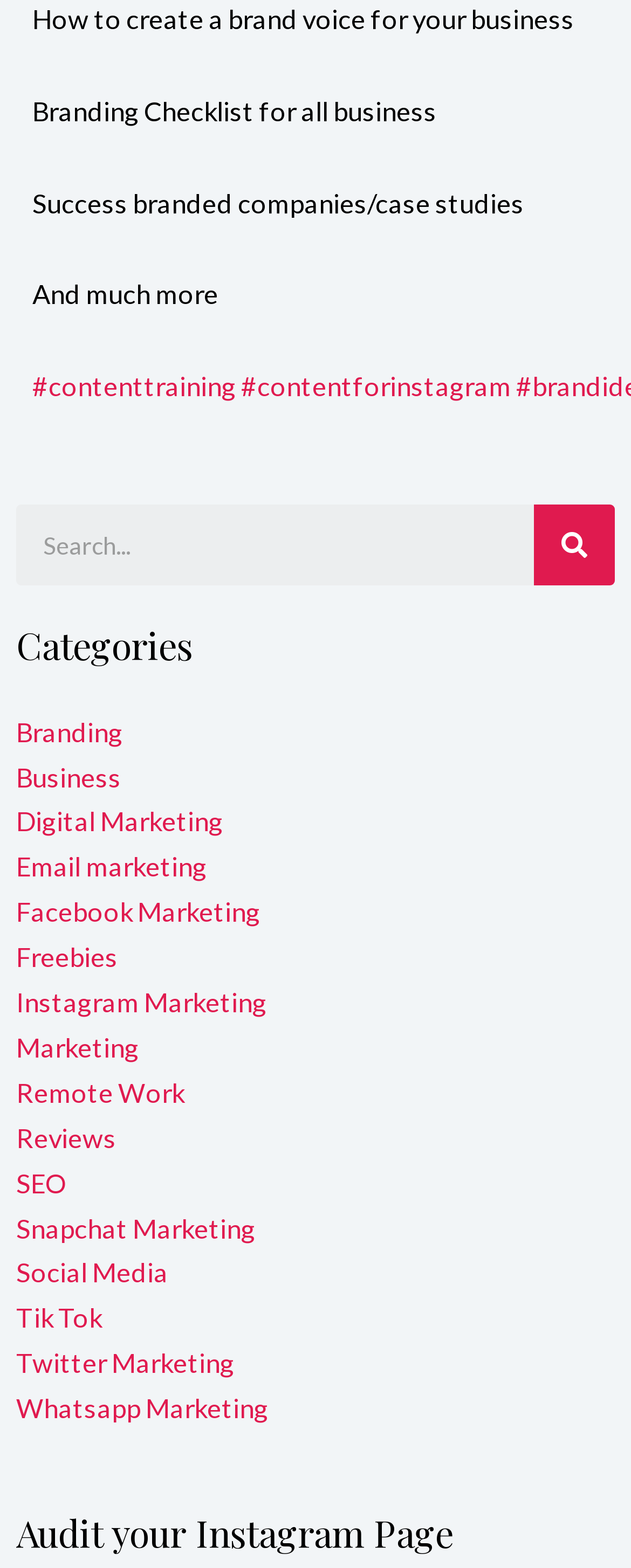Is there a search function on the page?
Answer the question with a single word or phrase derived from the image.

Yes